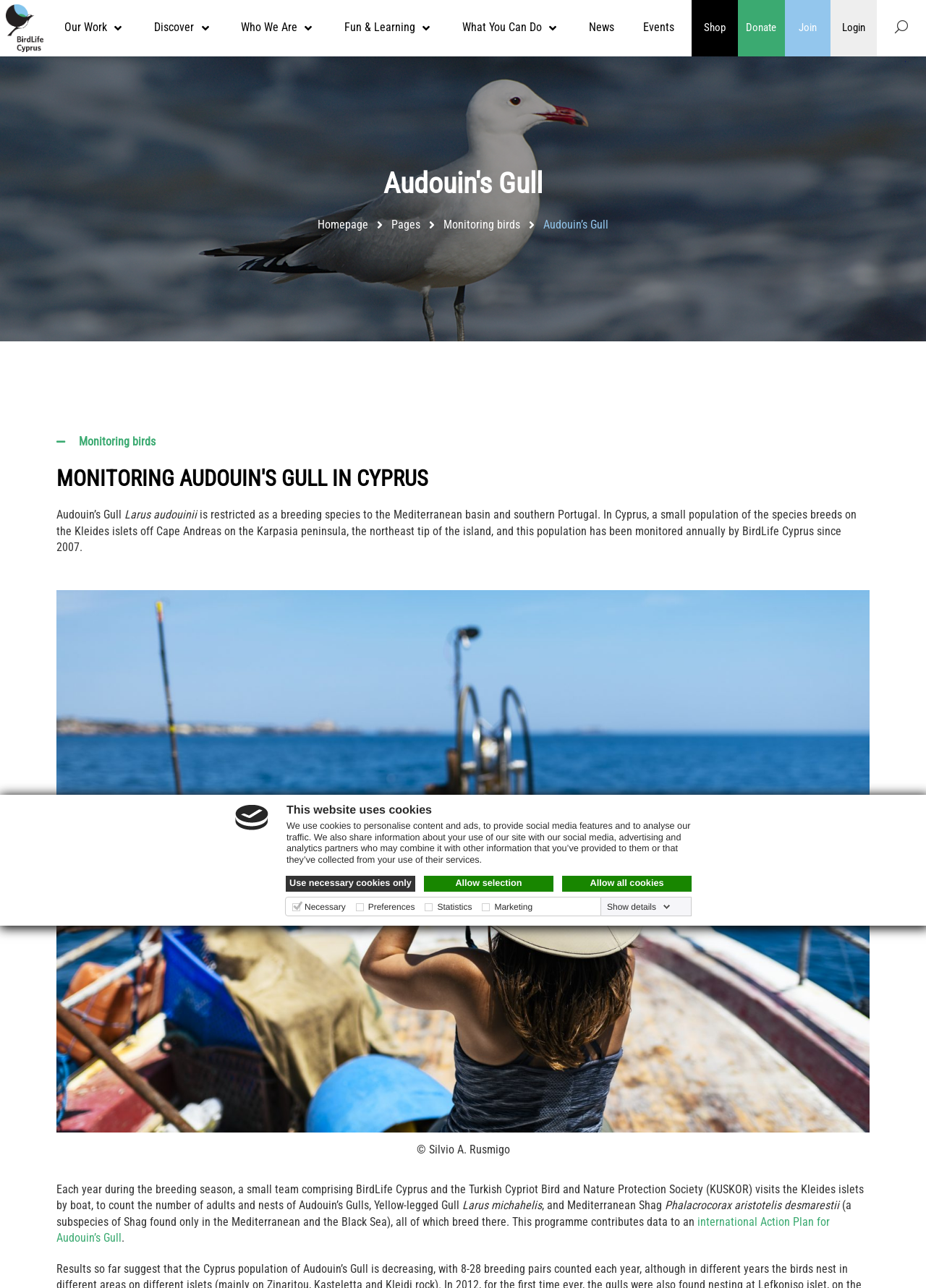Locate the bounding box coordinates of the UI element described by: "Our Work". The bounding box coordinates should consist of four float numbers between 0 and 1, i.e., [left, top, right, bottom].

[0.07, 0.016, 0.12, 0.028]